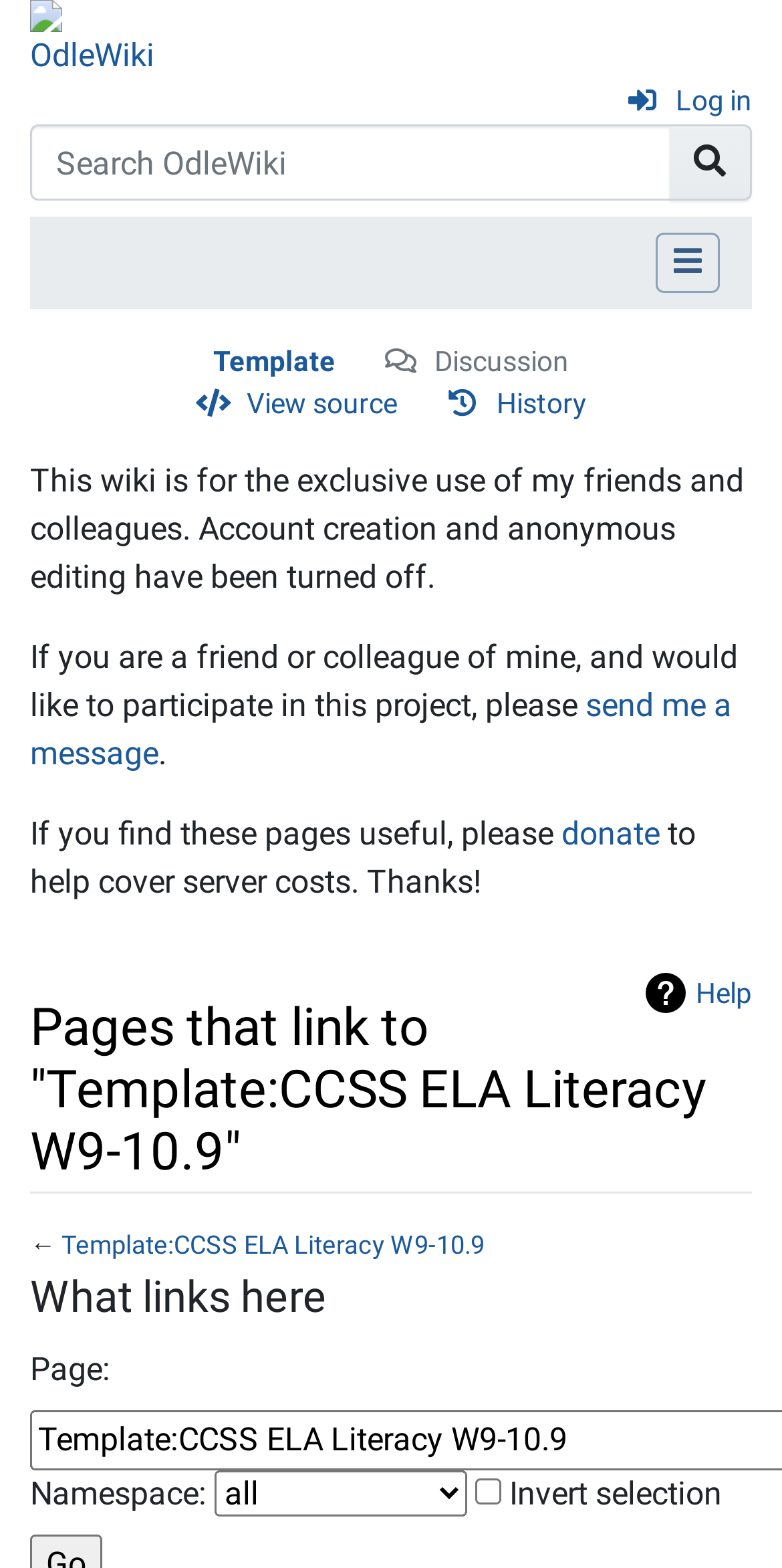Identify the bounding box coordinates for the UI element mentioned here: "title="Visit the main page"". Provide the coordinates as four float values between 0 and 1, i.e., [left, top, right, bottom].

[0.038, 0.012, 0.197, 0.036]